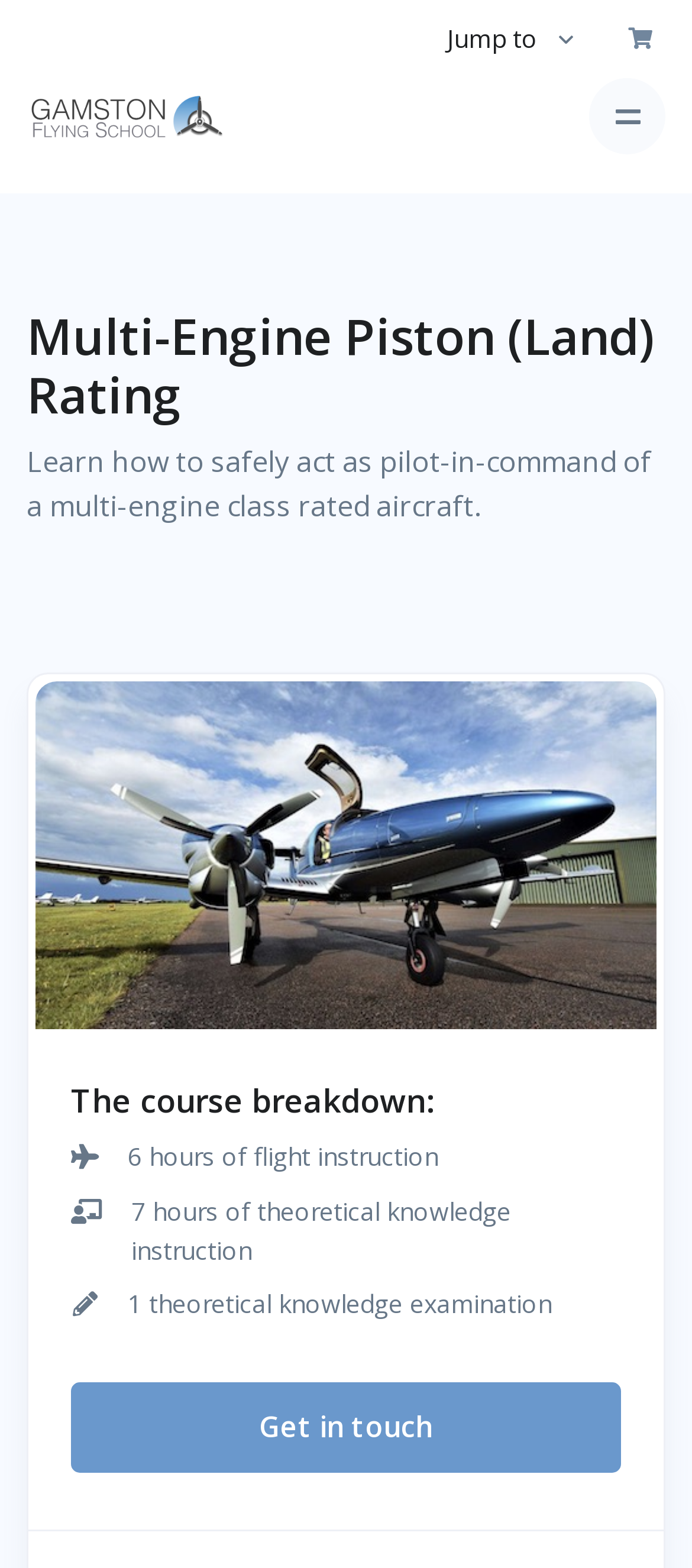Please find and generate the text of the main header of the webpage.

Multi-Engine Piston (Land) Rating